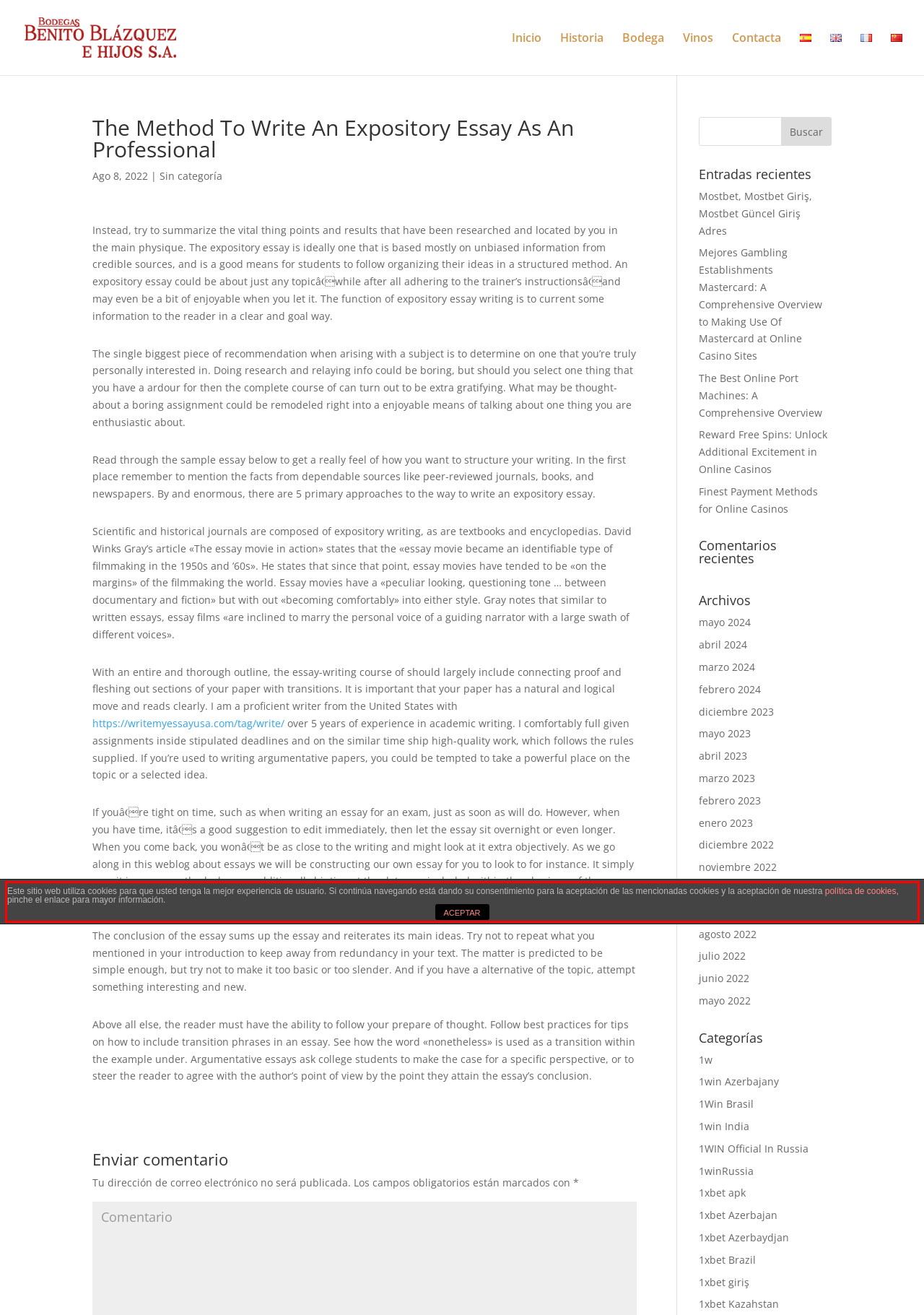Please identify the text within the red rectangular bounding box in the provided webpage screenshot.

Este sitio web utiliza cookies para que usted tenga la mejor experiencia de usuario. Si continúa navegando está dando su consentimiento para la aceptación de las mencionadas cookies y la aceptación de nuestra política de cookies, pinche el enlace para mayor información. ACEPTAR